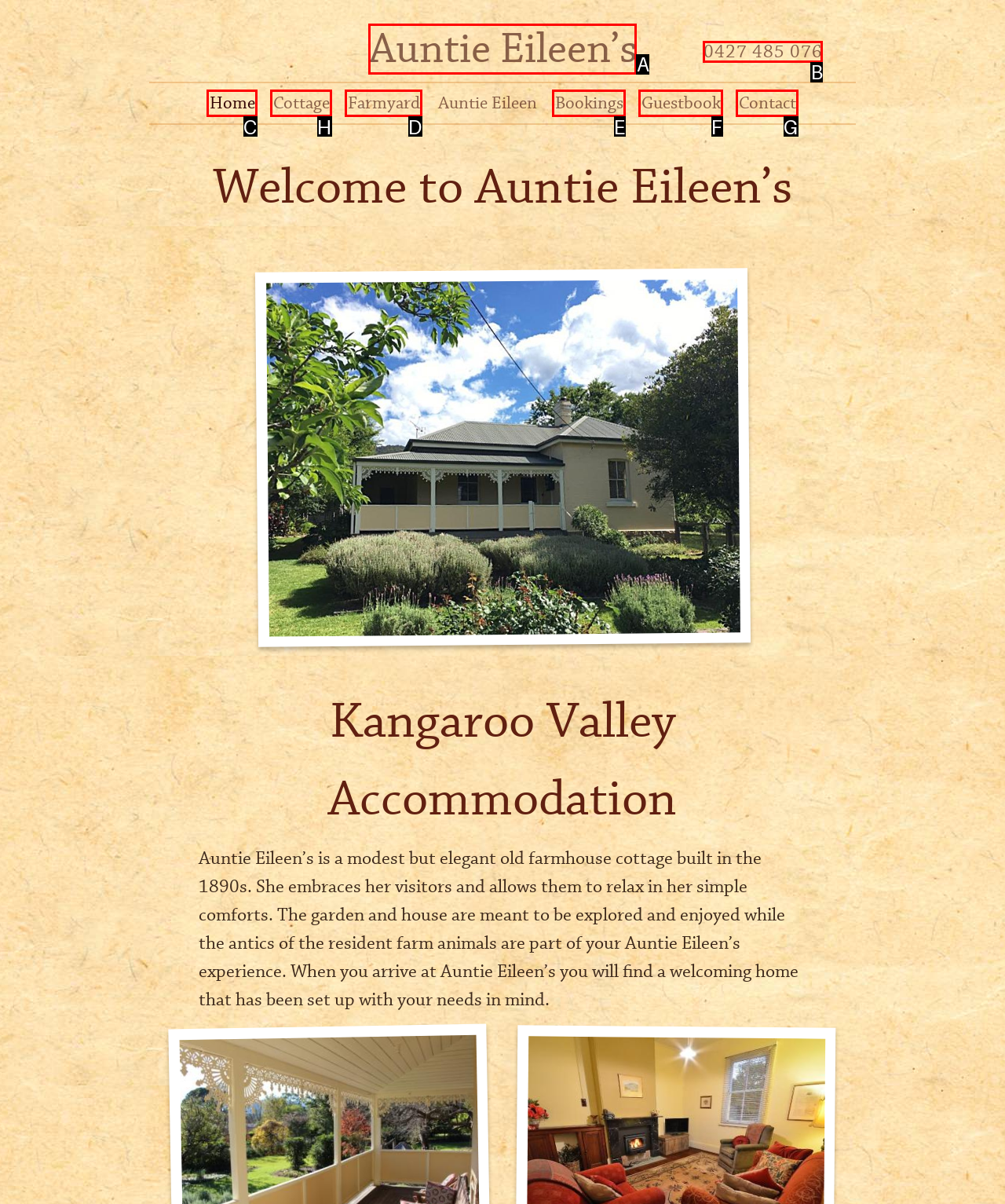Select the appropriate HTML element to click on to finish the task: View the 'Cottage' page.
Answer with the letter corresponding to the selected option.

H